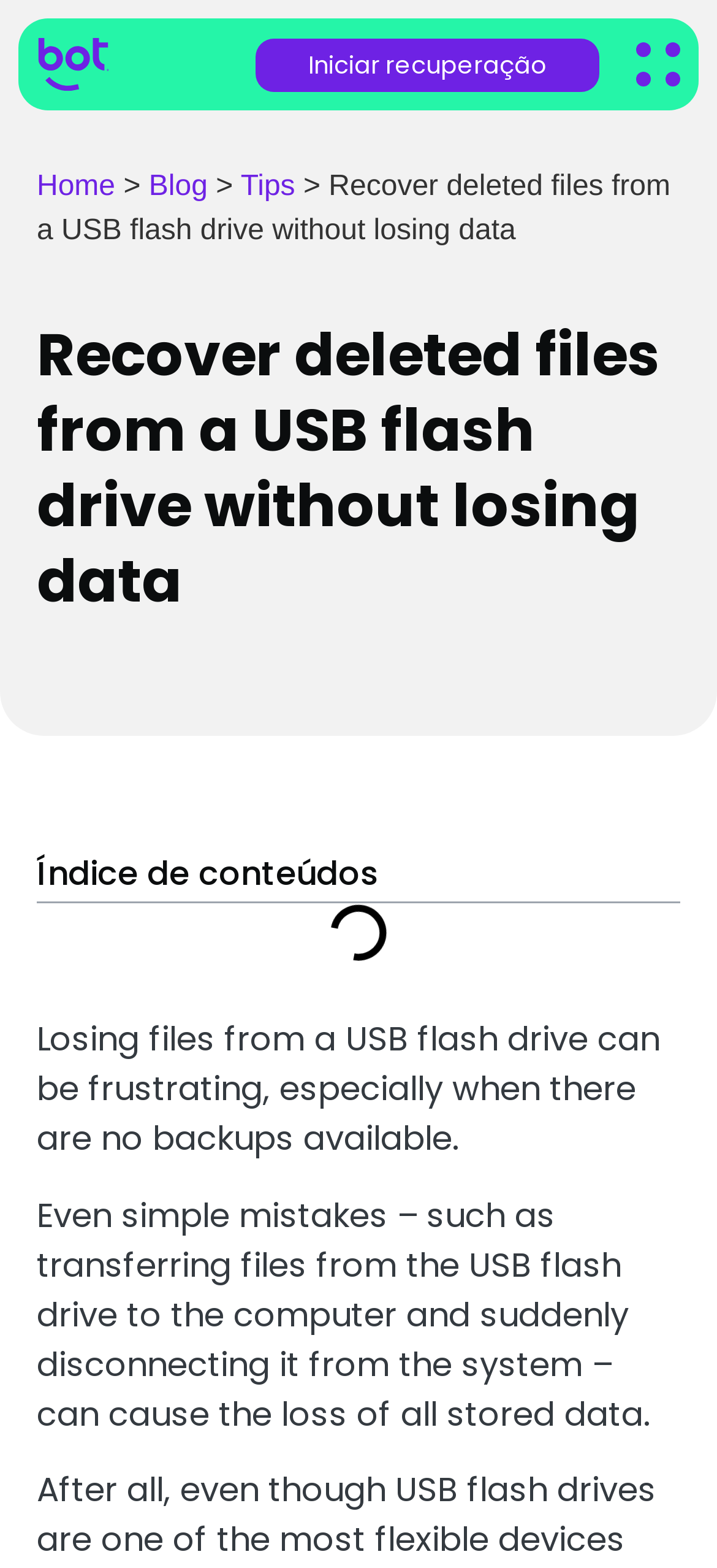Using the provided description Home, find the bounding box coordinates for the UI element. Provide the coordinates in (top-left x, top-left y, bottom-right x, bottom-right y) format, ensuring all values are between 0 and 1.

[0.051, 0.109, 0.161, 0.129]